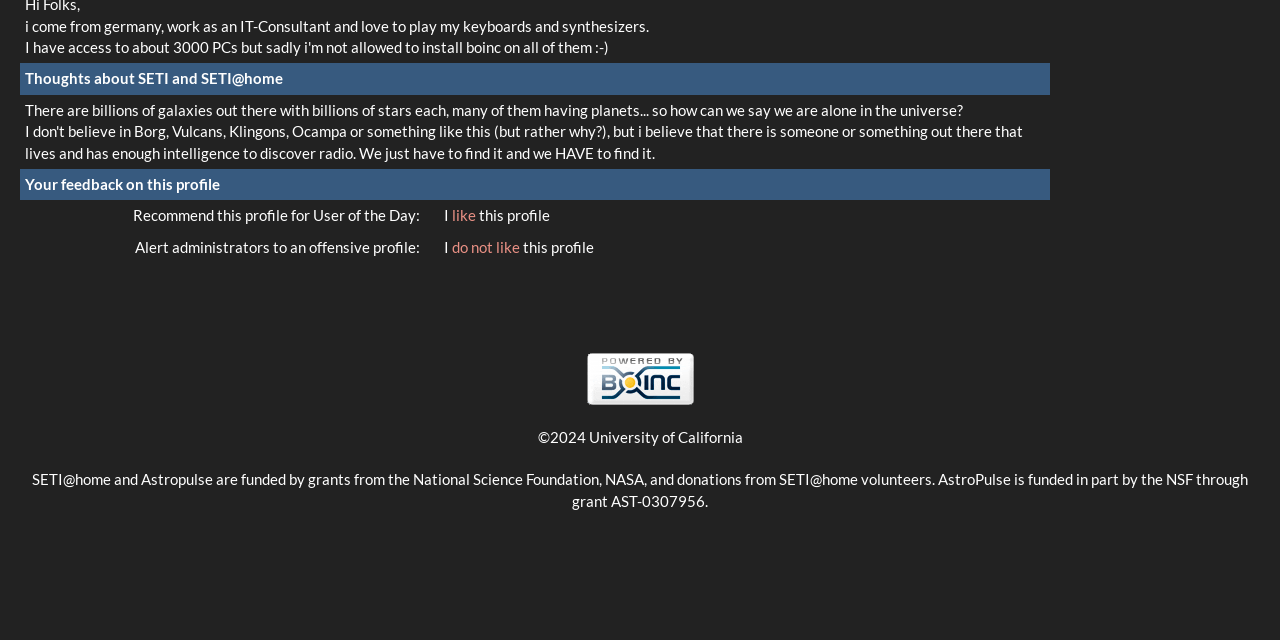Locate the UI element that matches the description like in the webpage screenshot. Return the bounding box coordinates in the format (top-left x, top-left y, bottom-right x, bottom-right y), with values ranging from 0 to 1.

[0.353, 0.323, 0.374, 0.351]